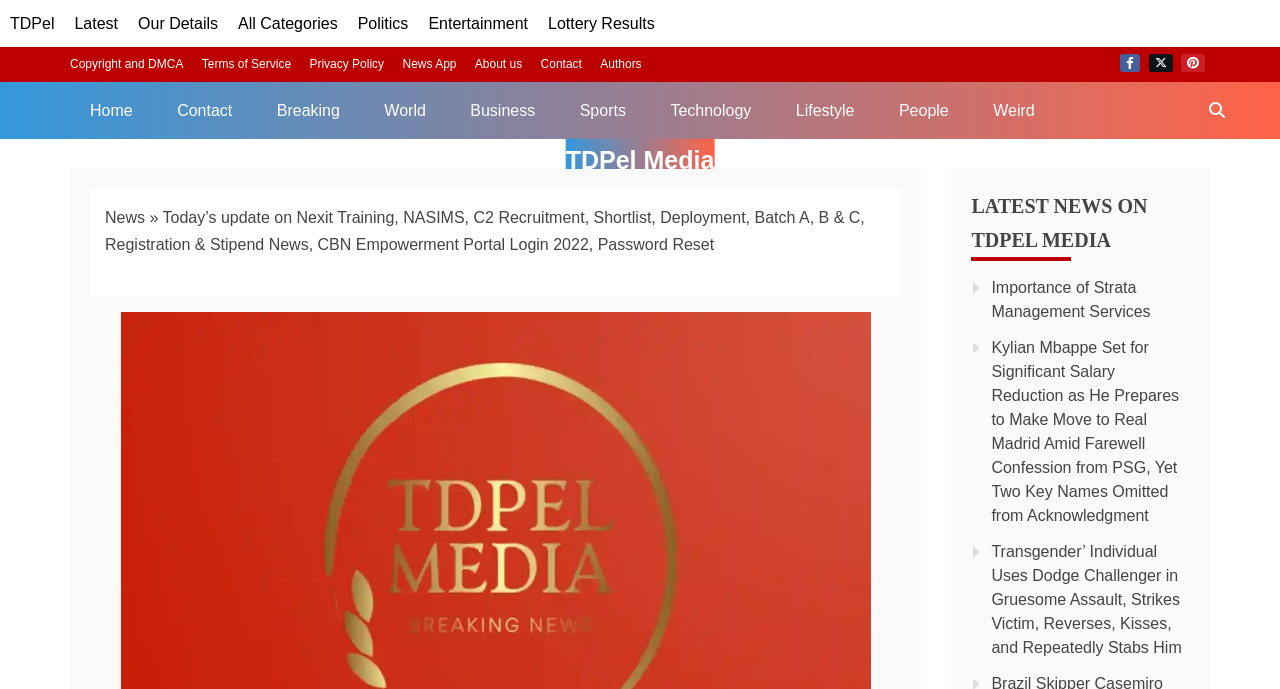Find the bounding box coordinates for the element that must be clicked to complete the instruction: "visit the home page". The coordinates should be four float numbers between 0 and 1, indicated as [left, top, right, bottom].

None